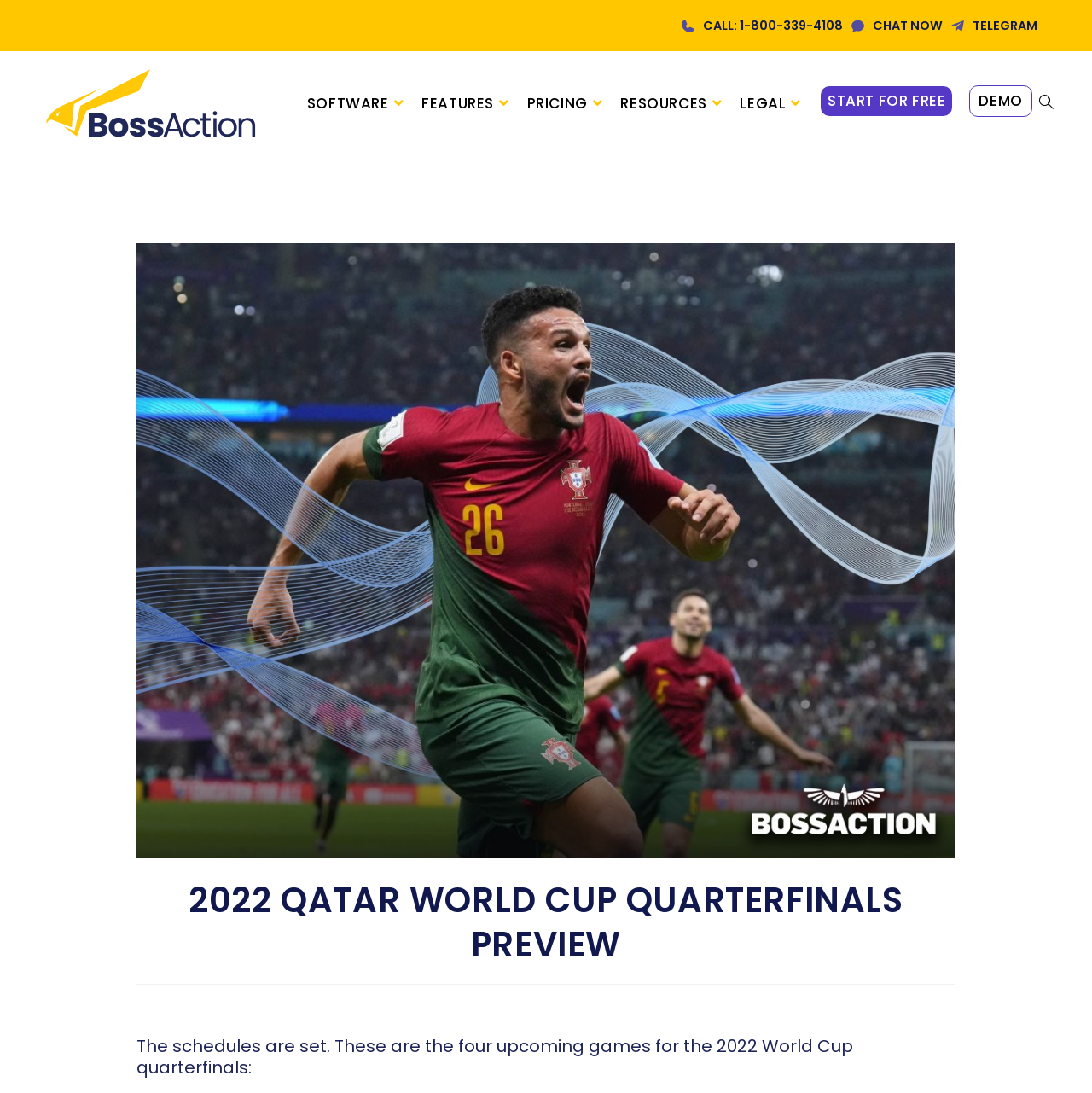Determine the bounding box coordinates for the clickable element to execute this instruction: "Request a demo". Provide the coordinates as four float numbers between 0 and 1, i.e., [left, top, right, bottom].

[0.888, 0.078, 0.945, 0.107]